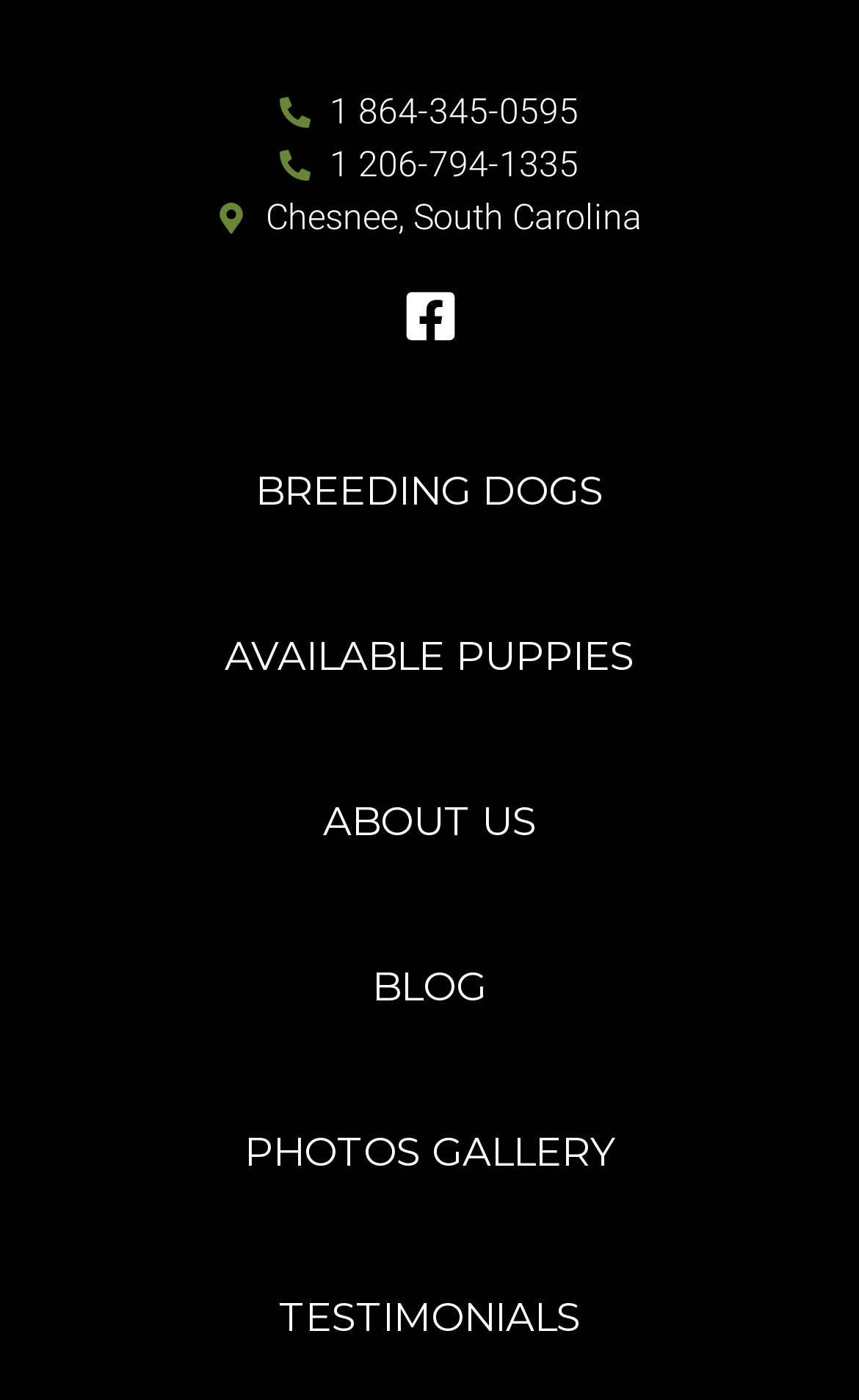Answer with a single word or phrase: 
How many links are there in the main menu?

6